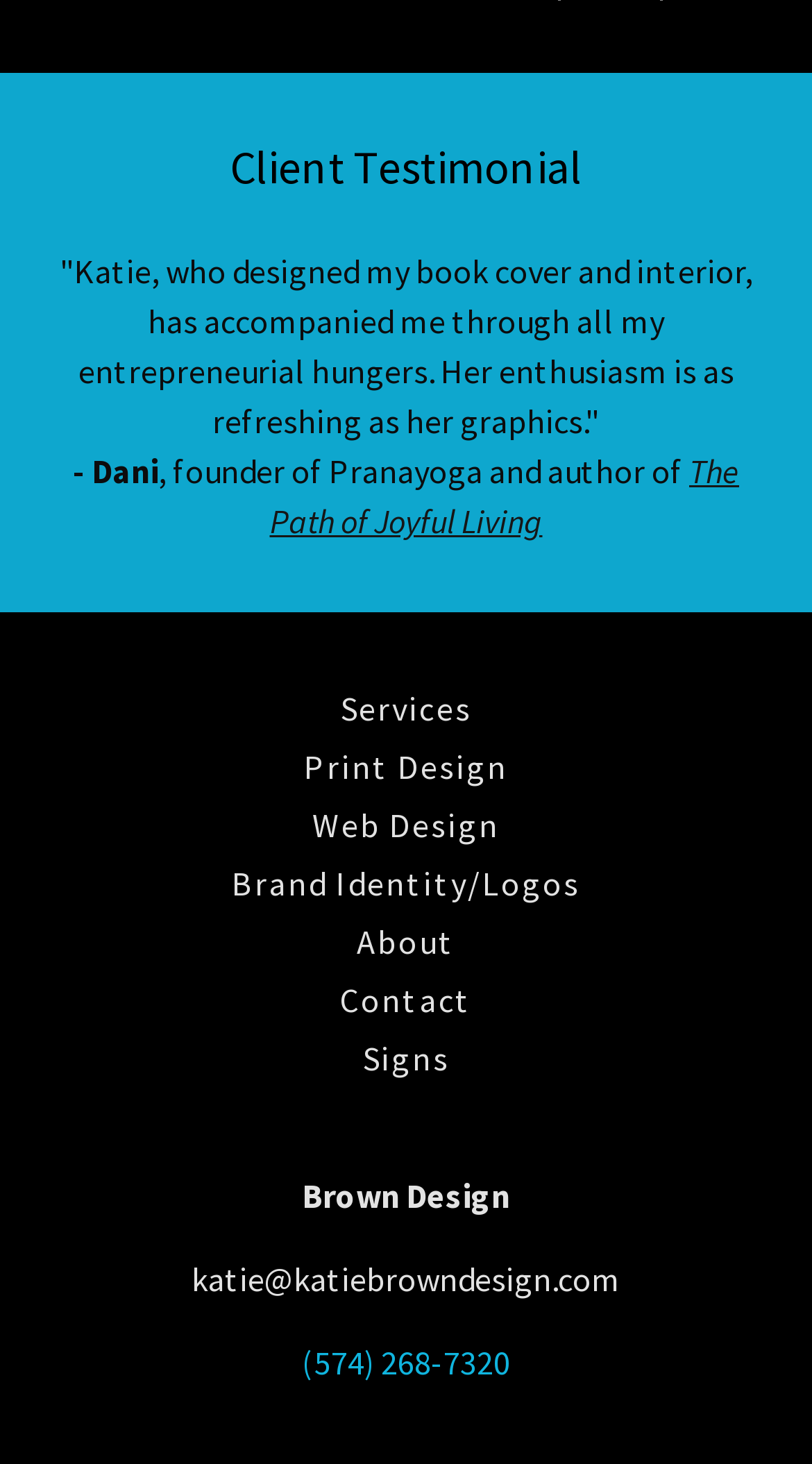Locate the UI element described by The Battles and provide its bounding box coordinates. Use the format (top-left x, top-left y, bottom-right x, bottom-right y) with all values as floating point numbers between 0 and 1.

None